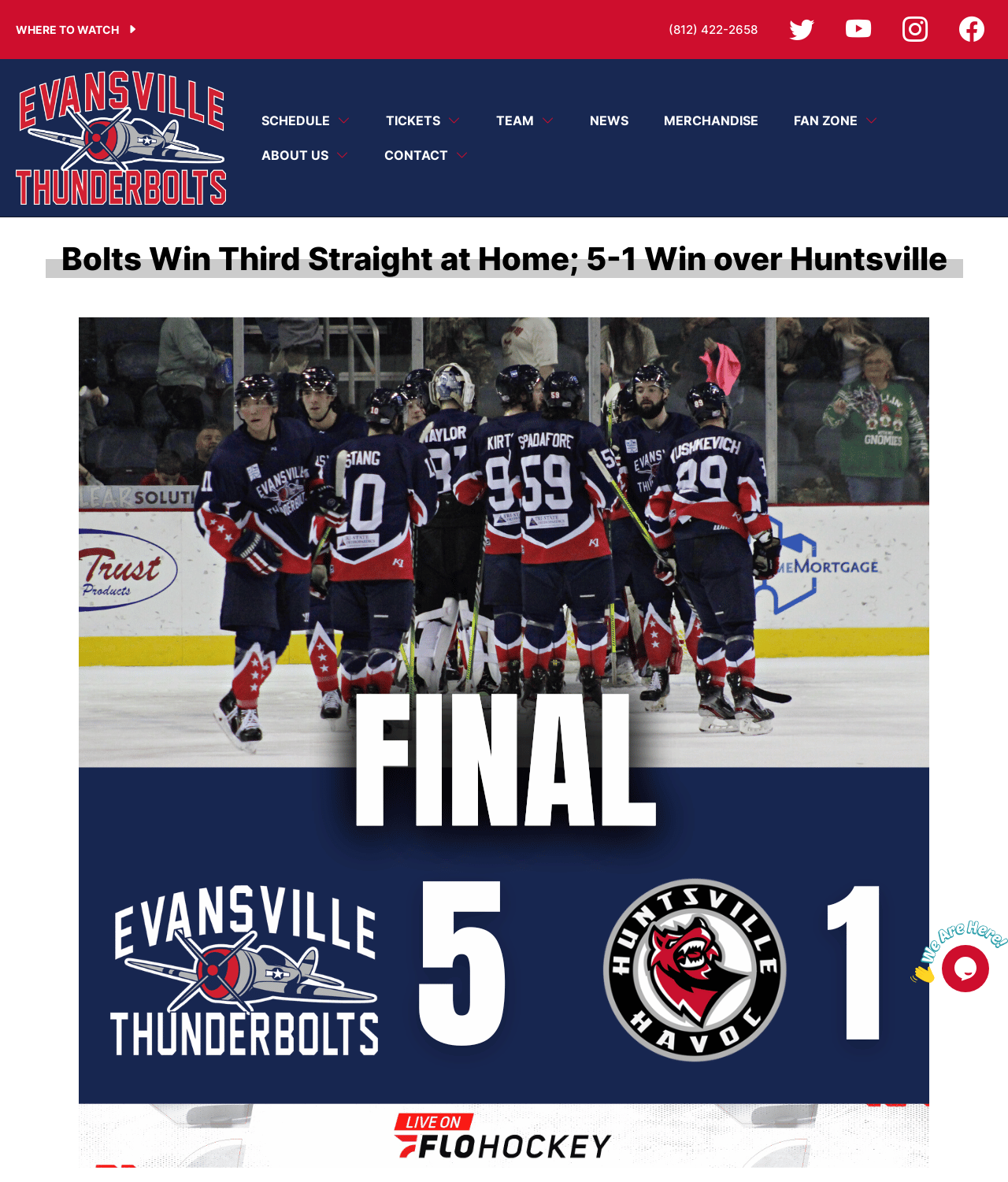How many chat widgets are there?
Provide a thorough and detailed answer to the question.

I counted the number of chat widgets by looking at the iframes with the description 'chat widget', which are two in total.